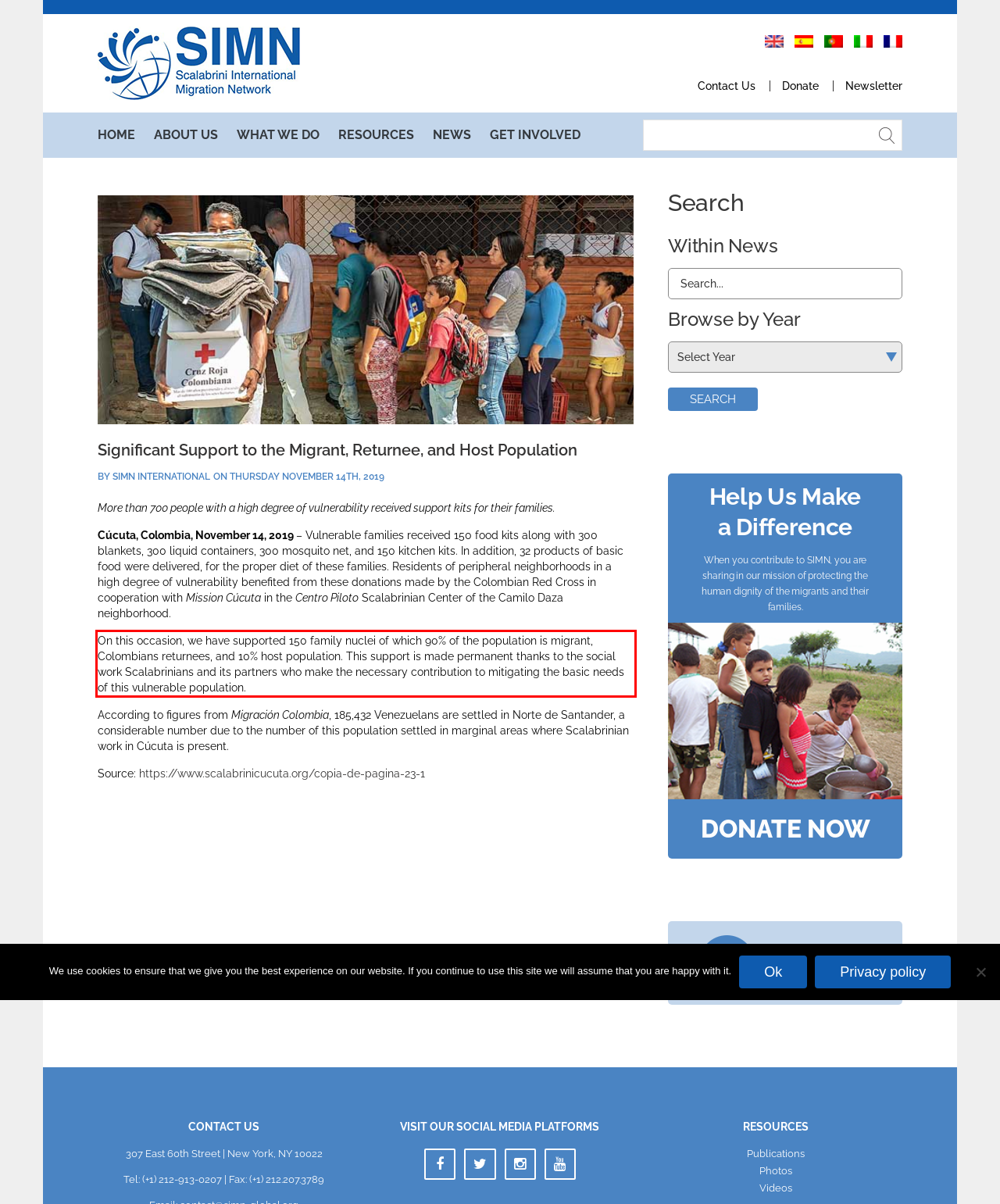Given the screenshot of the webpage, identify the red bounding box, and recognize the text content inside that red bounding box.

On this occasion, we have supported 150 family nuclei of which 90% of the population is migrant, Colombians returnees, and 10% host population. This support is made permanent thanks to the social work Scalabrinians and its partners who make the necessary contribution to mitigating the basic needs of this vulnerable population.